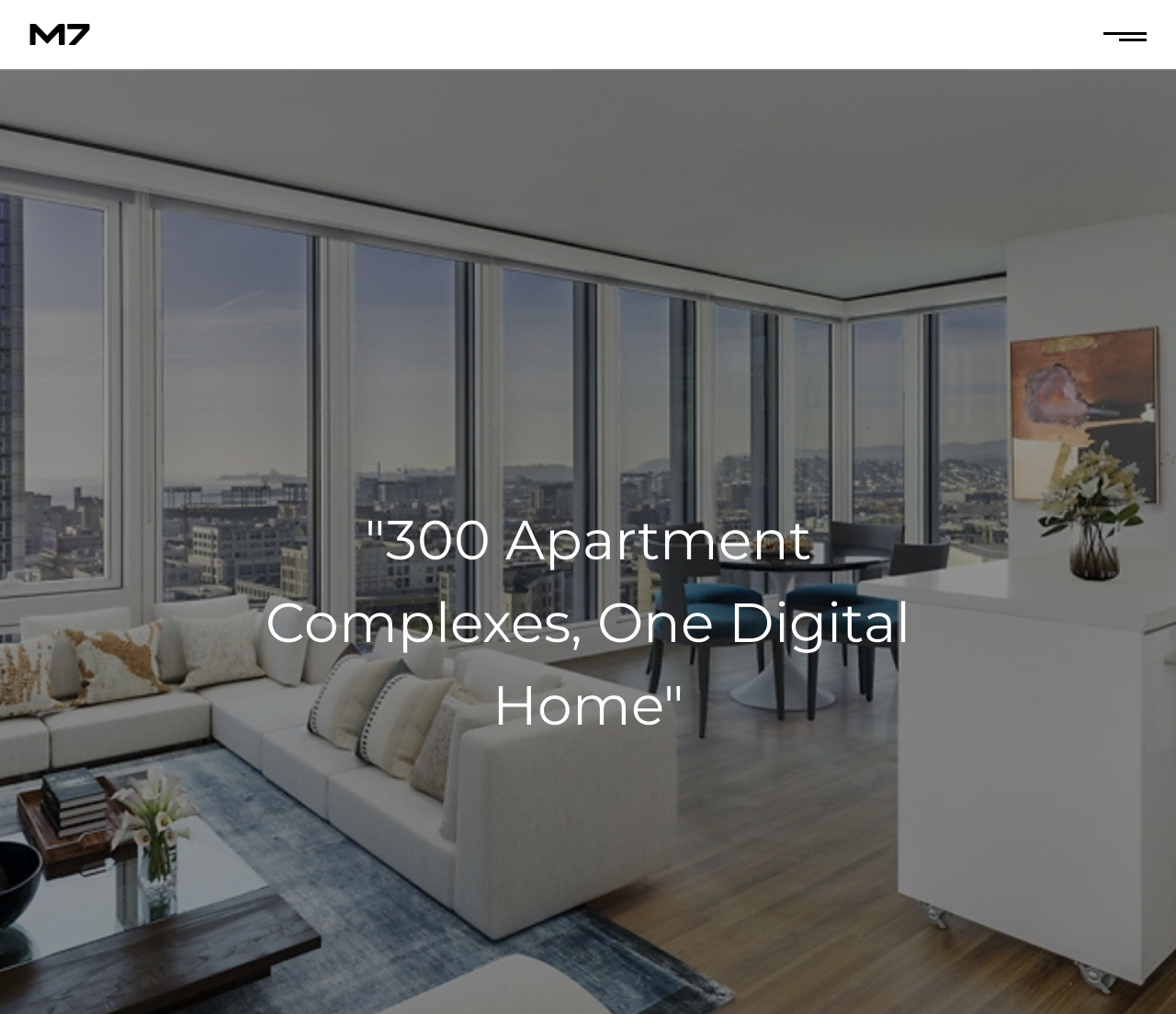Can you determine the main header of this webpage?

ESSEX APARTMENT HOMES